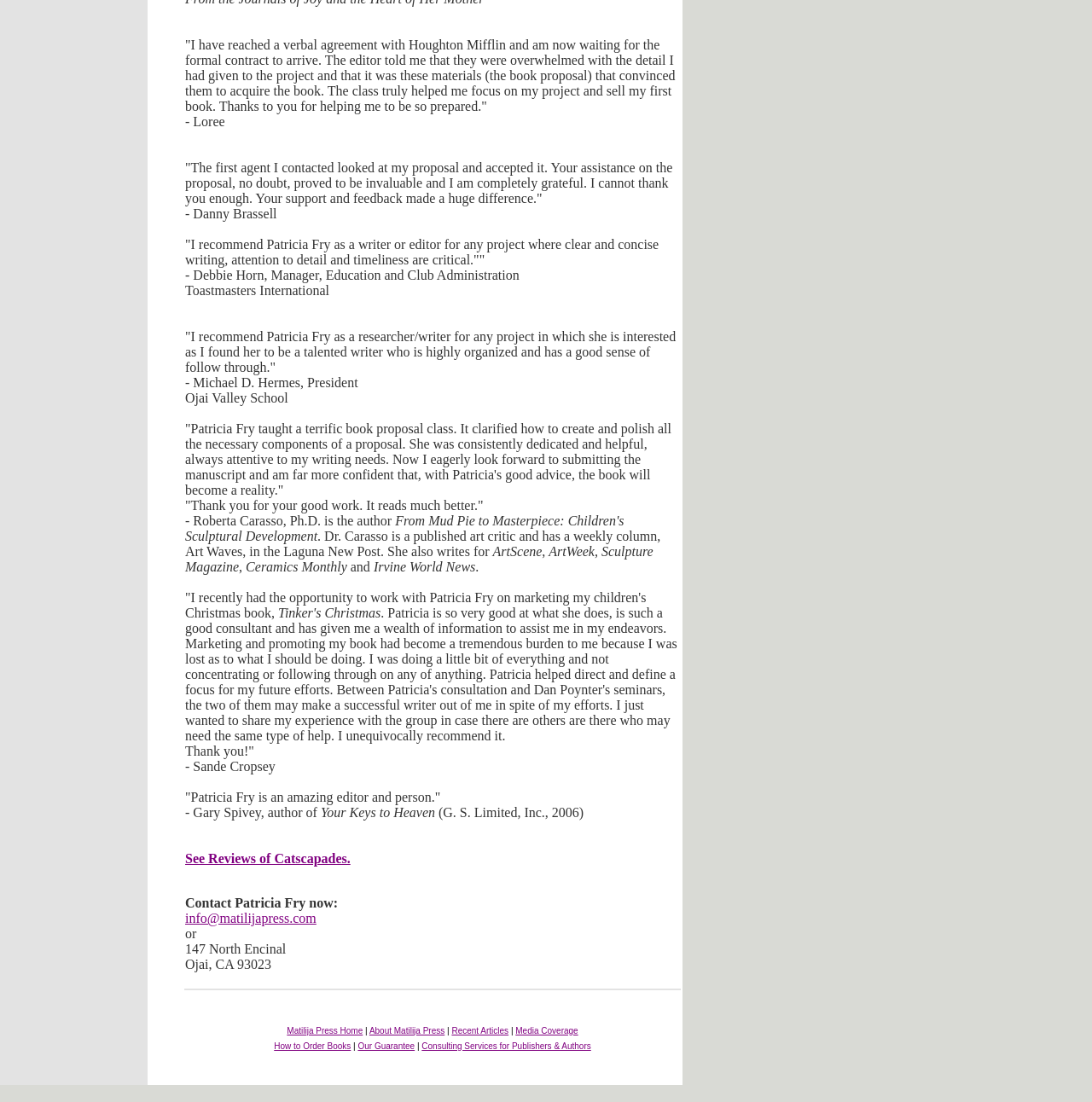What is the topic of the book written by Roberta Carasso?
Look at the image and respond with a one-word or short-phrase answer.

art